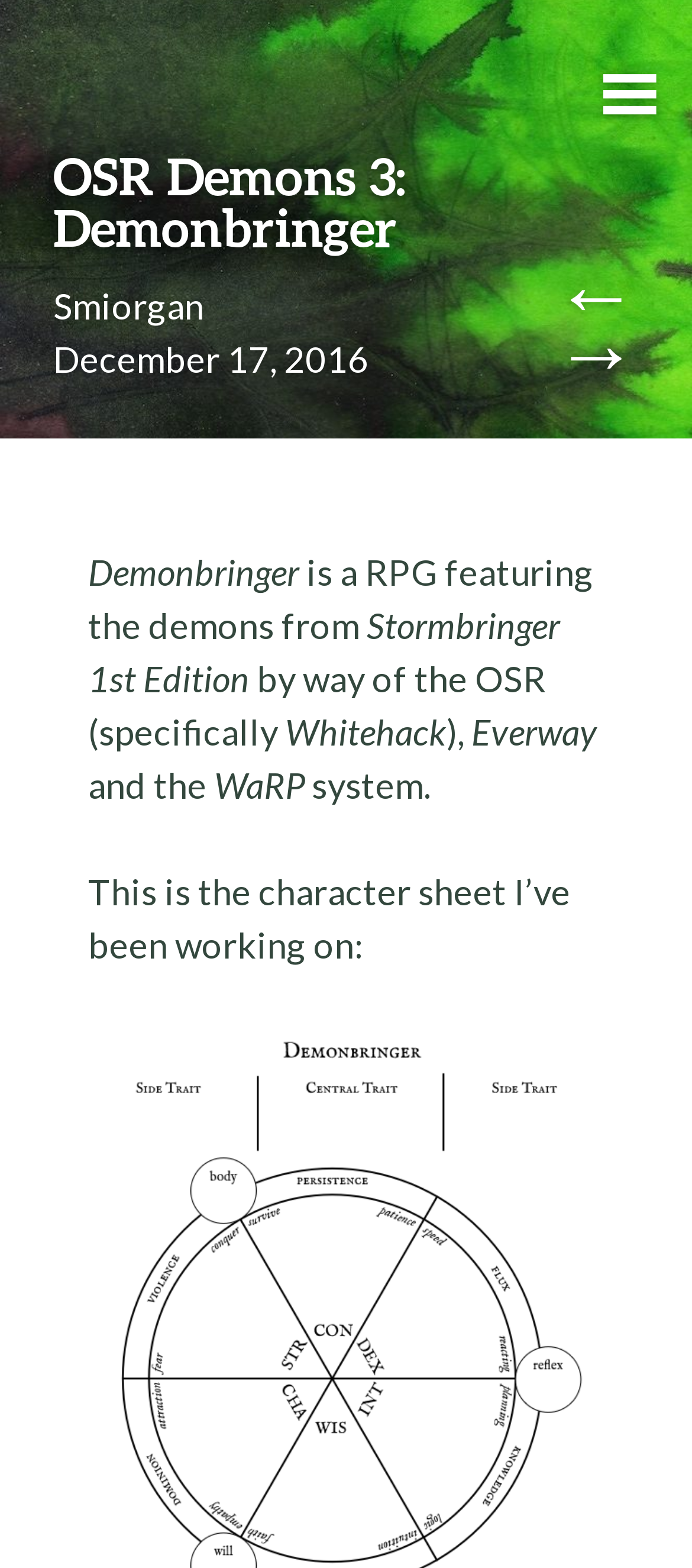What is the purpose of the character sheet mentioned on this webpage?
Analyze the image and deliver a detailed answer to the question.

I inferred the answer by reading the static text elements on the webpage. The text 'This is the character sheet I’ve been working on:' suggests that the character sheet is something the author has been working on.